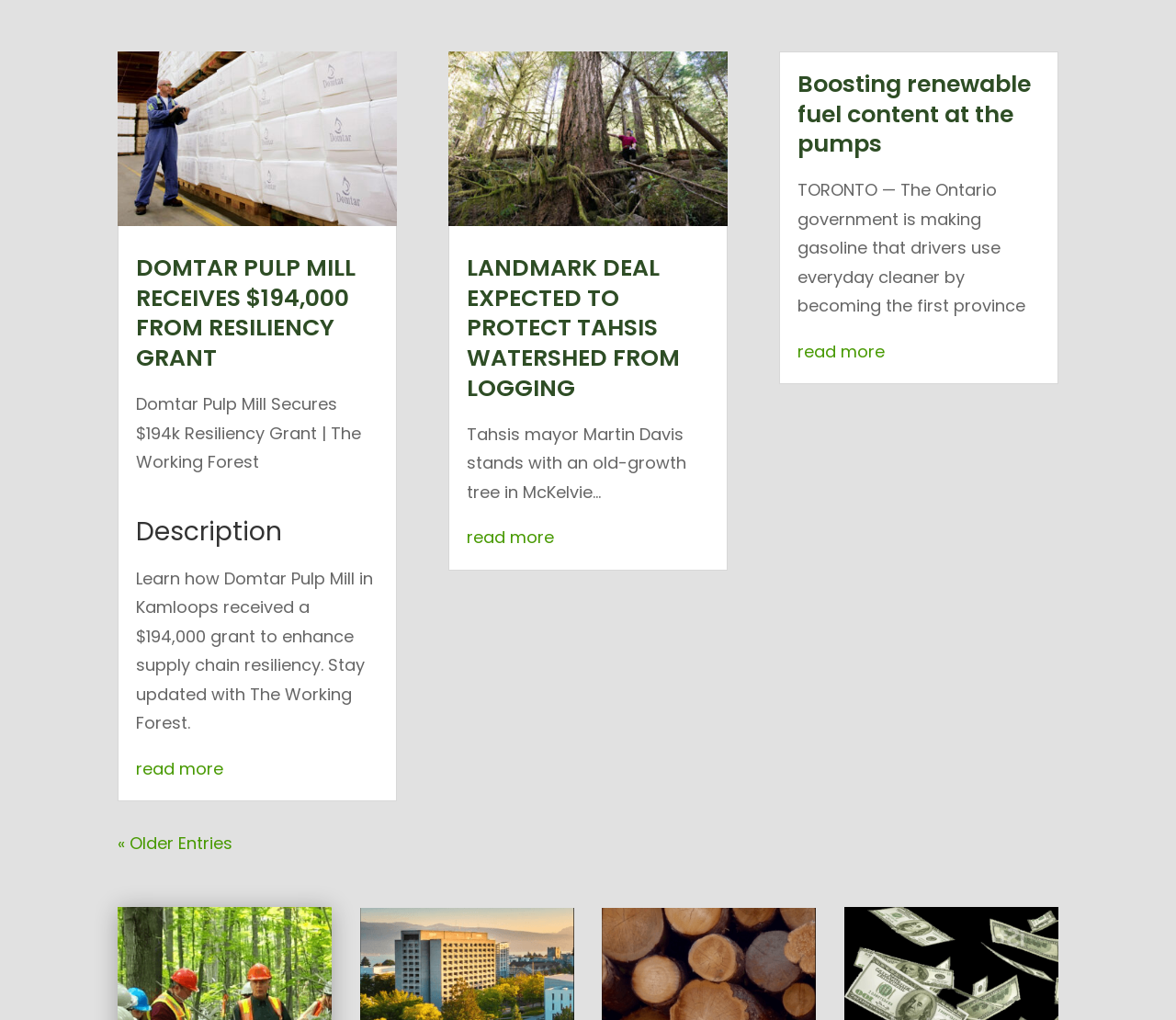Highlight the bounding box coordinates of the element that should be clicked to carry out the following instruction: "Read more about boosting renewable fuel content at the pumps". The coordinates must be given as four float numbers ranging from 0 to 1, i.e., [left, top, right, bottom].

[0.678, 0.333, 0.752, 0.356]